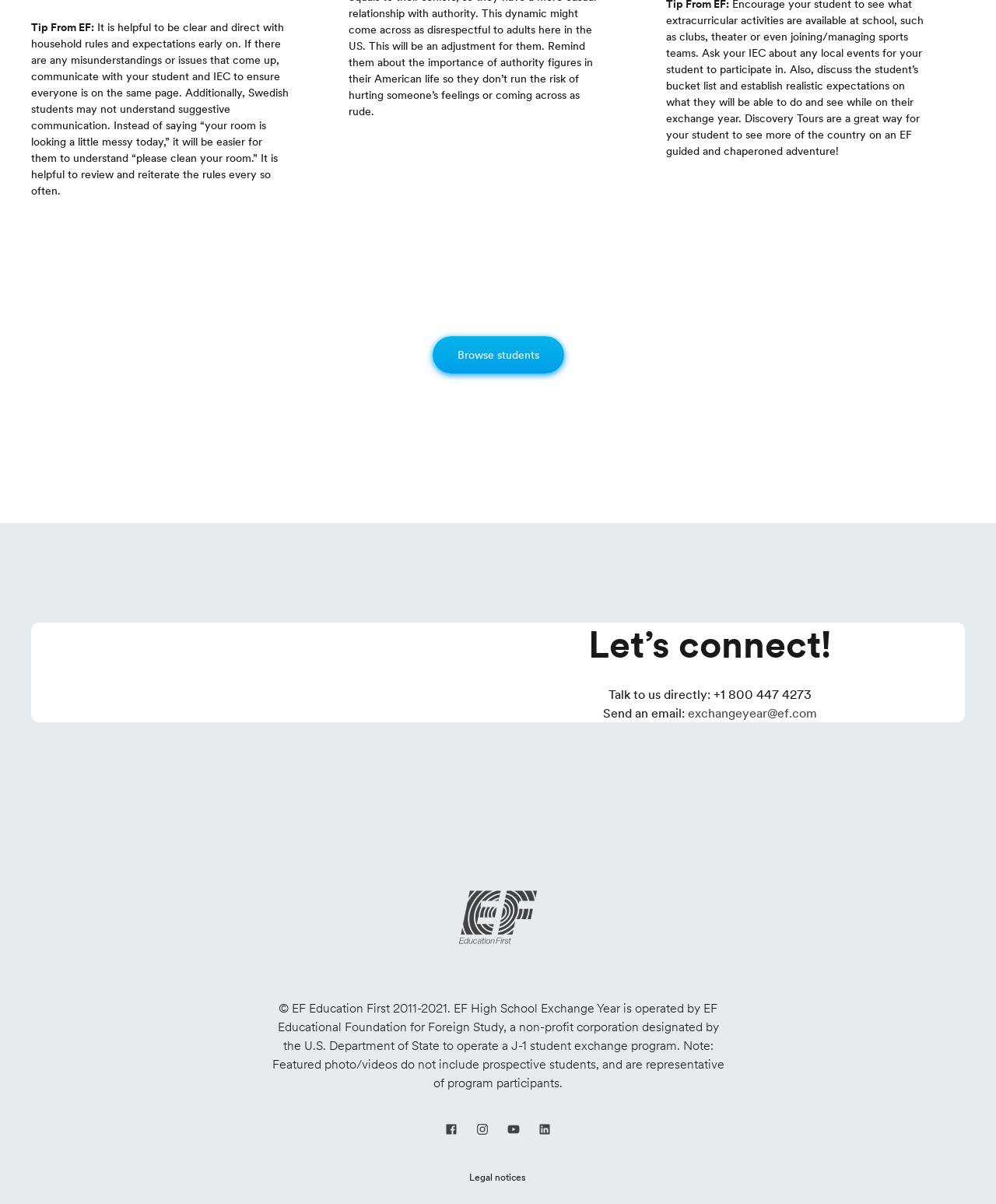Locate the bounding box coordinates of the element that should be clicked to execute the following instruction: "Send an email to exchangeyear@ef.com".

[0.69, 0.585, 0.82, 0.599]